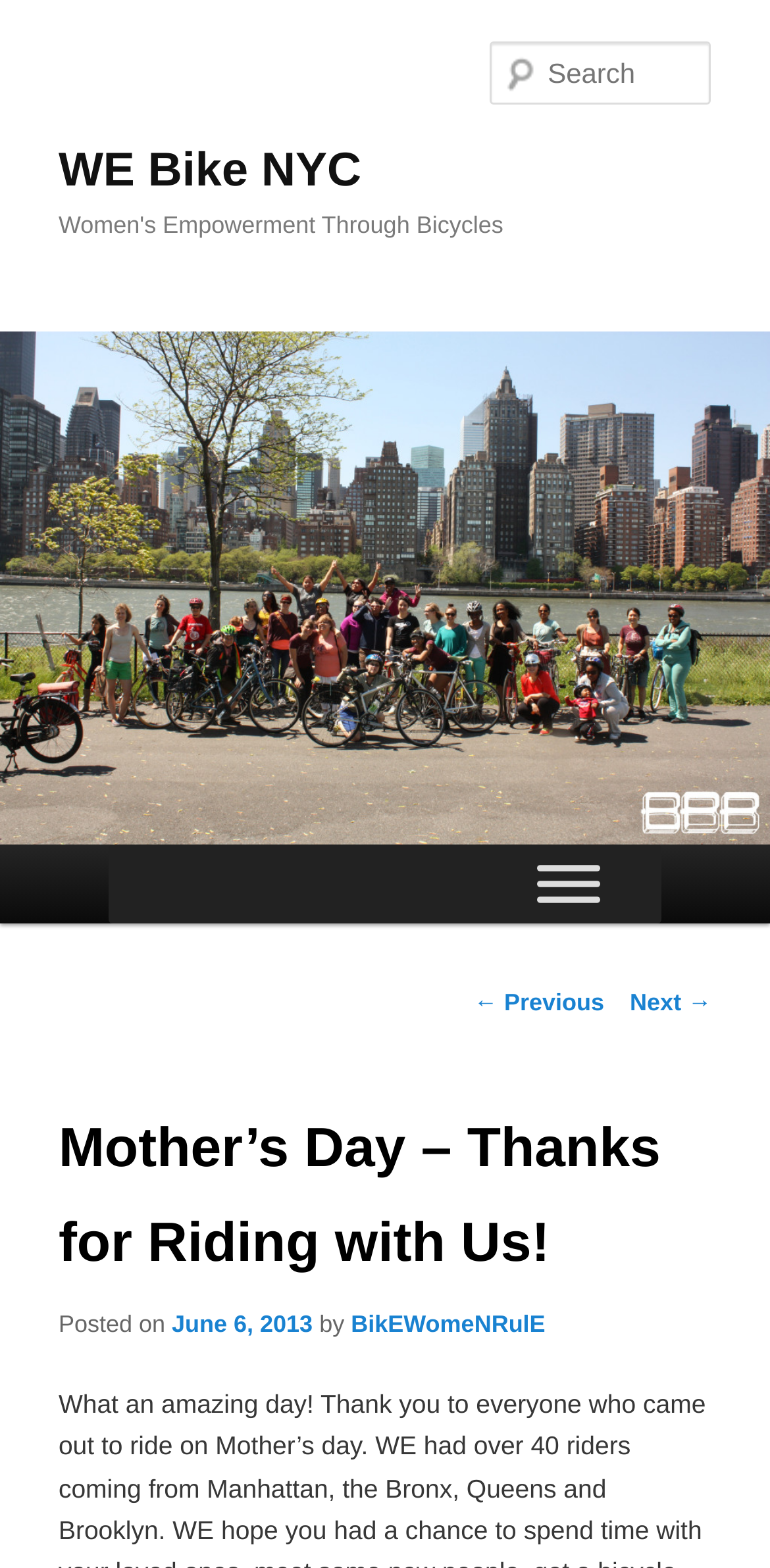Provide the bounding box coordinates of the area you need to click to execute the following instruction: "Go to the previous post".

[0.615, 0.631, 0.785, 0.648]